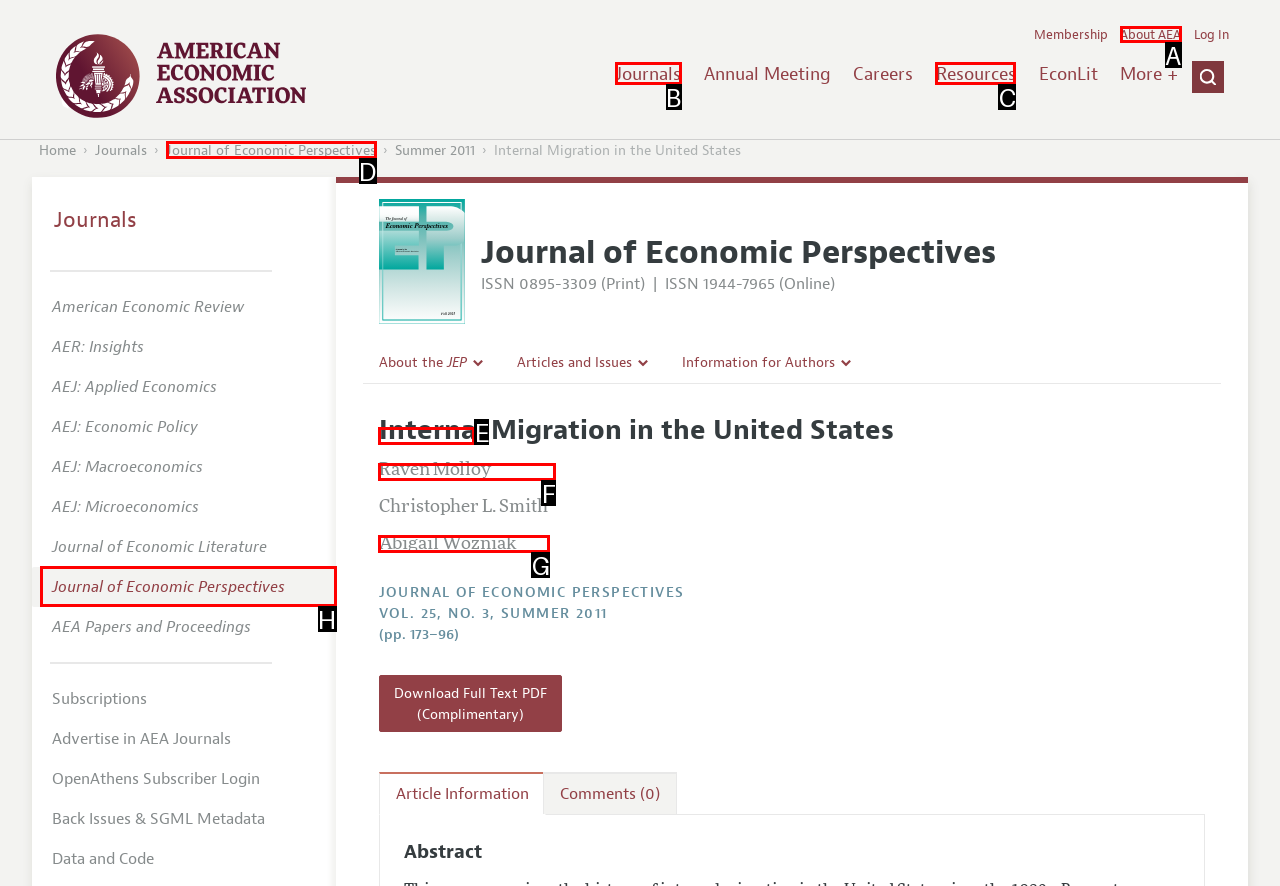Tell me the letter of the UI element I should click to accomplish the task: Go to Journal of Economic Perspectives based on the choices provided in the screenshot.

D